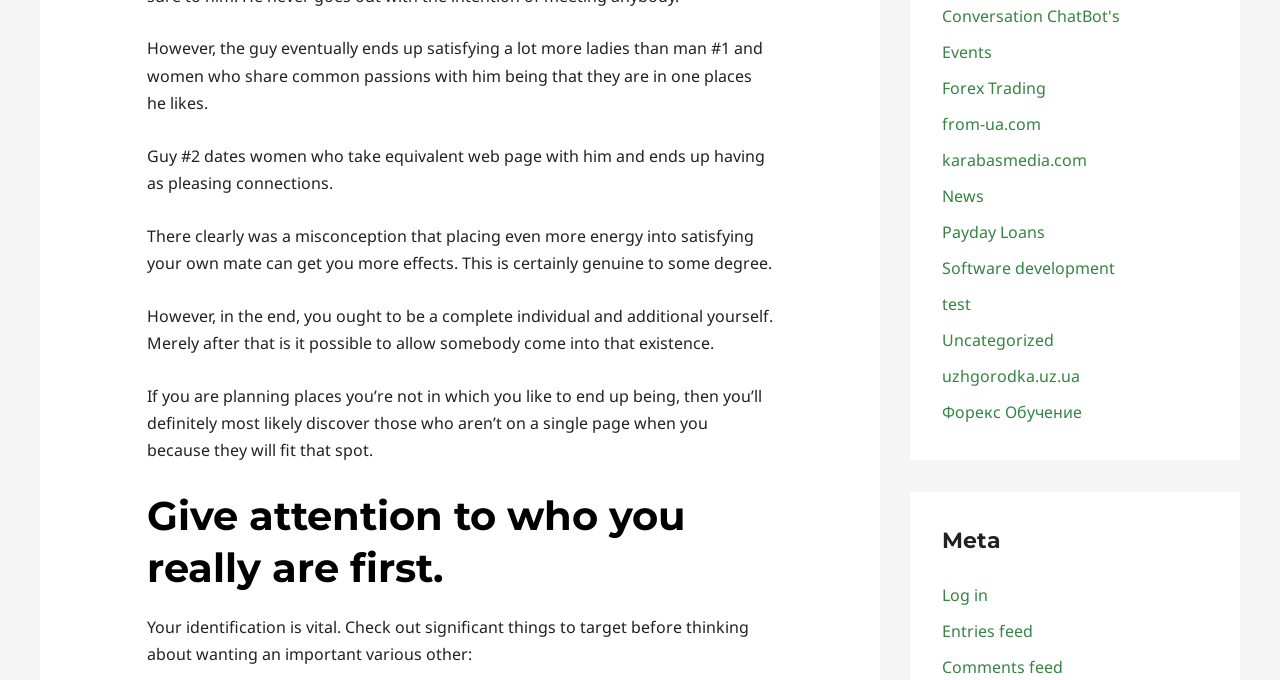Could you determine the bounding box coordinates of the clickable element to complete the instruction: "Check Entries feed"? Provide the coordinates as four float numbers between 0 and 1, i.e., [left, top, right, bottom].

[0.736, 0.912, 0.807, 0.944]